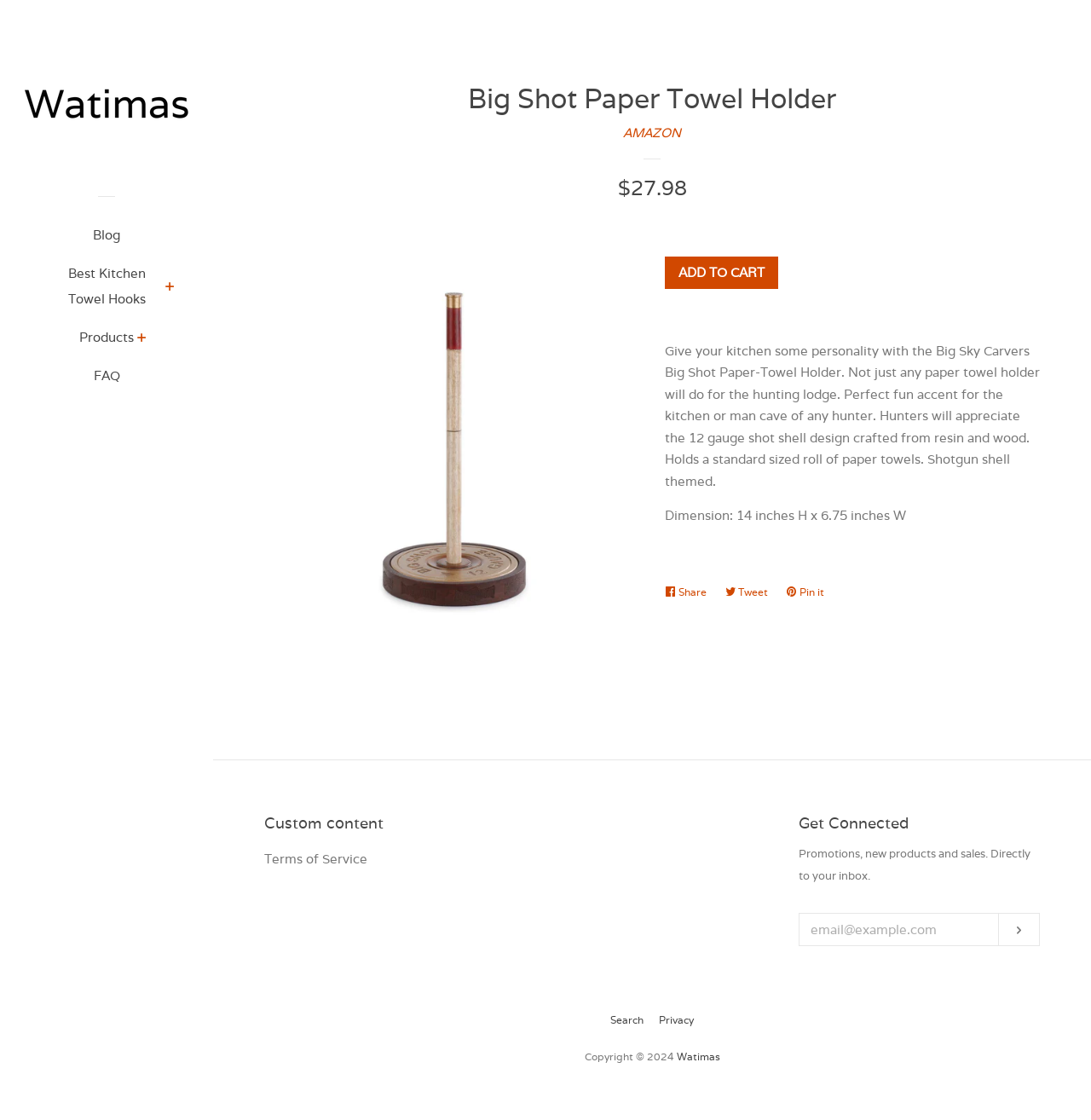Offer a meticulous description of the webpage's structure and content.

The webpage is about a product called the Big Shot Paper Towel Holder, which is a fun accent for kitchens or man caves with a hunting theme. At the top right corner, there is a "Close" link. Below it, there is a logo of Watimas, which is a link to the website's homepage. 

On the top left, there are several links to different sections of the website, including "Blog", "Best Kitchen Towel Hooks", "Products", and "FAQ". These links are arranged horizontally and are separated by thin horizontal lines.

The main content of the webpage is about the Big Shot Paper Towel Holder. There is a heading with the product name, followed by a link to purchase it on Amazon. Below the heading, there is a horizontal separator line, and then a description of the product, including its regular price of $27.98. 

To the right of the product description, there is a large image of the Big Shot Paper Towel Holder. Below the image, there is an "ADD TO CART" button. 

The product description continues below the image, explaining that the holder is designed to look like a 12-gauge shot shell and is made of resin and wood. It also mentions the product's dimensions. 

There are three social media links below the product description, allowing users to share the product on Facebook, Twitter, or Pinterest. 

Further down the page, there are several sections, including "Custom content", "Get Connected", and a footer section with links to "Terms of Service", "Privacy", and a copyright notice. In the "Get Connected" section, users can enter their email address to receive promotions, new products, and sales directly to their inbox.